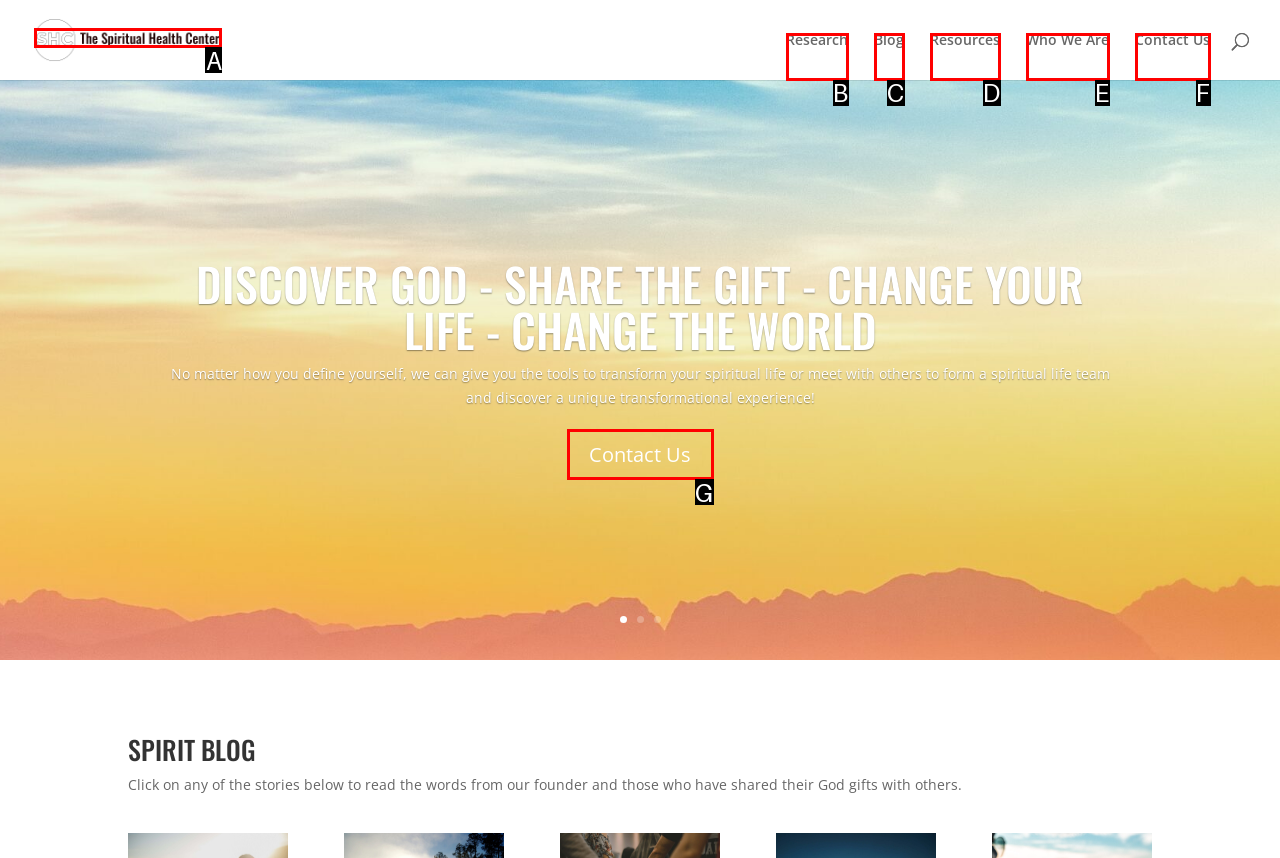Based on the description Research, identify the most suitable HTML element from the options. Provide your answer as the corresponding letter.

B